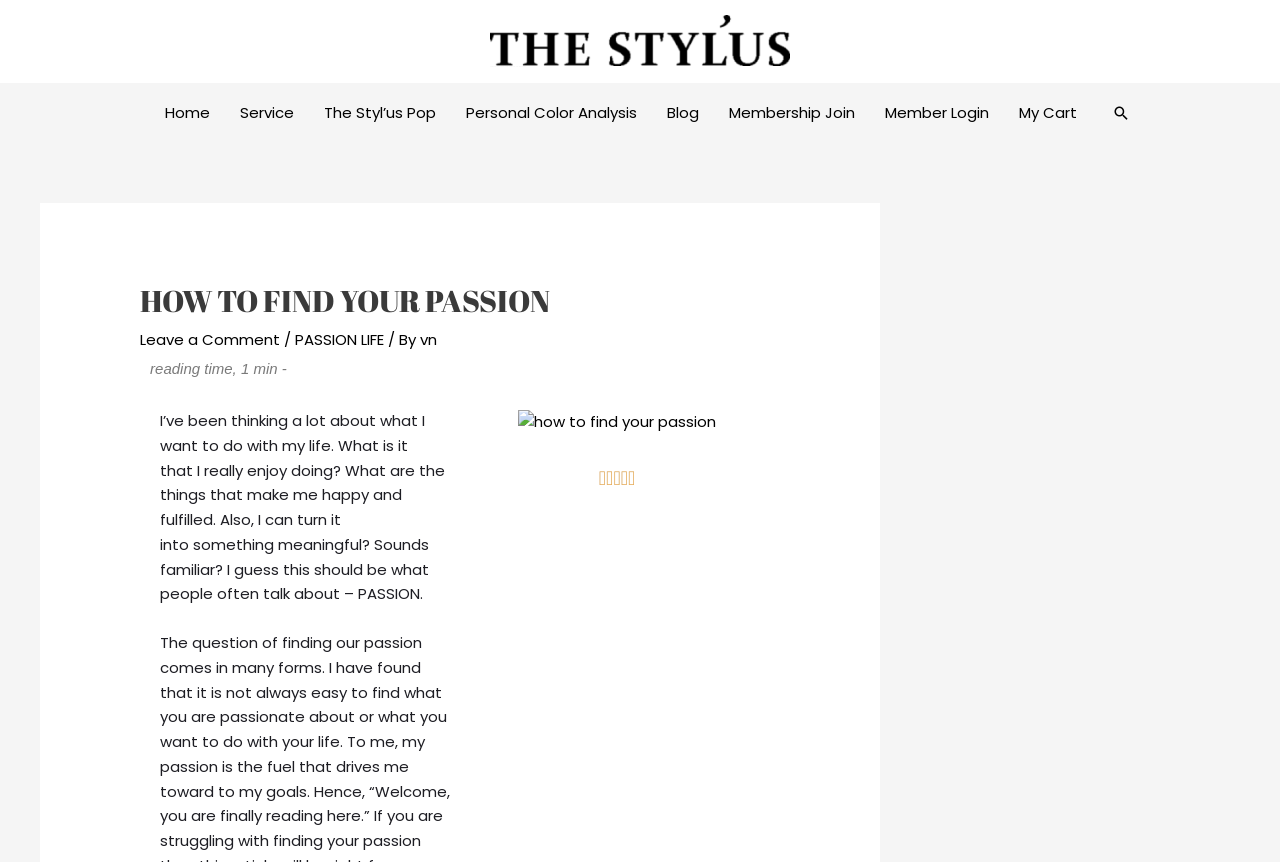Determine the bounding box coordinates of the area to click in order to meet this instruction: "Search for something".

[0.869, 0.12, 0.883, 0.141]